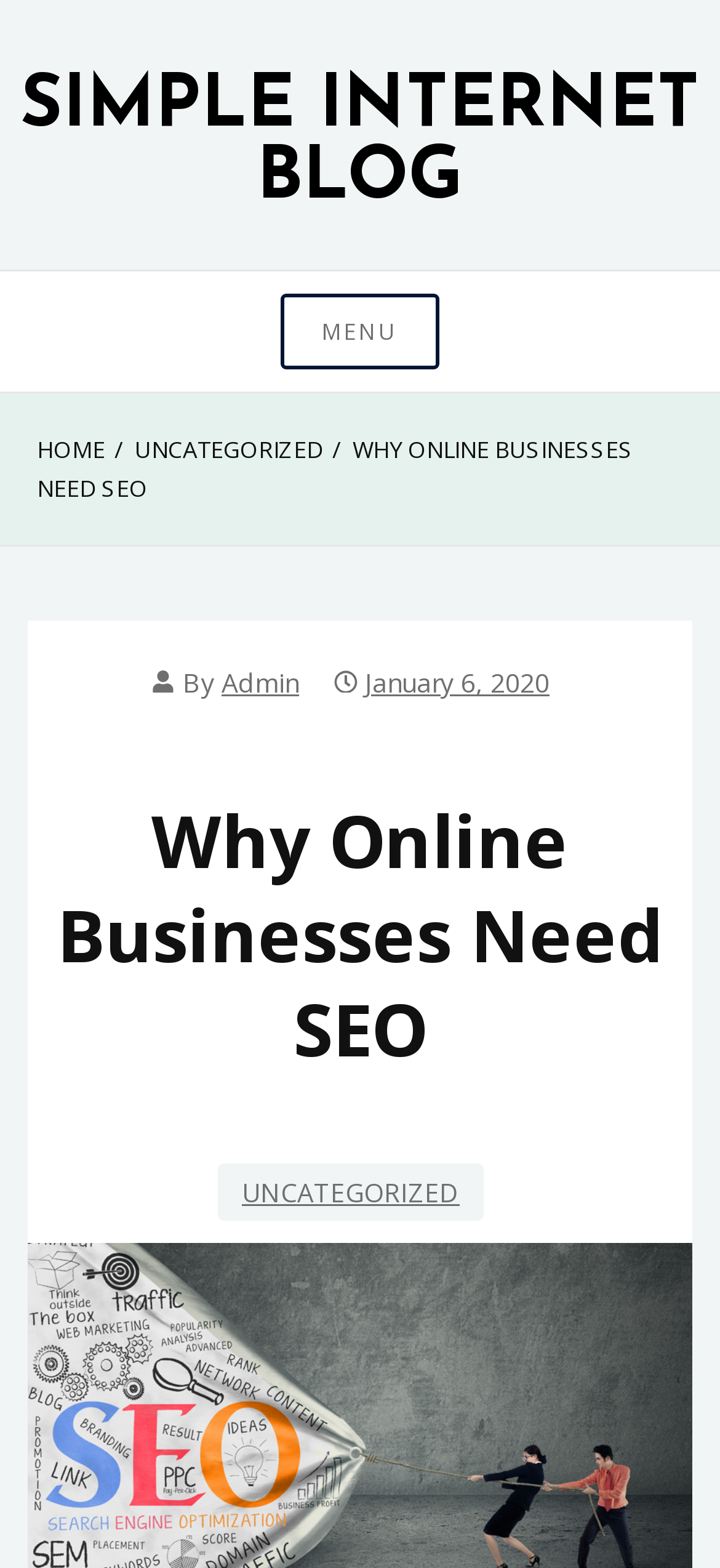Who is the author of the current page?
Kindly give a detailed and elaborate answer to the question.

The author of the current page is 'Admin' as indicated by the link element with the text 'Admin' below the heading element.